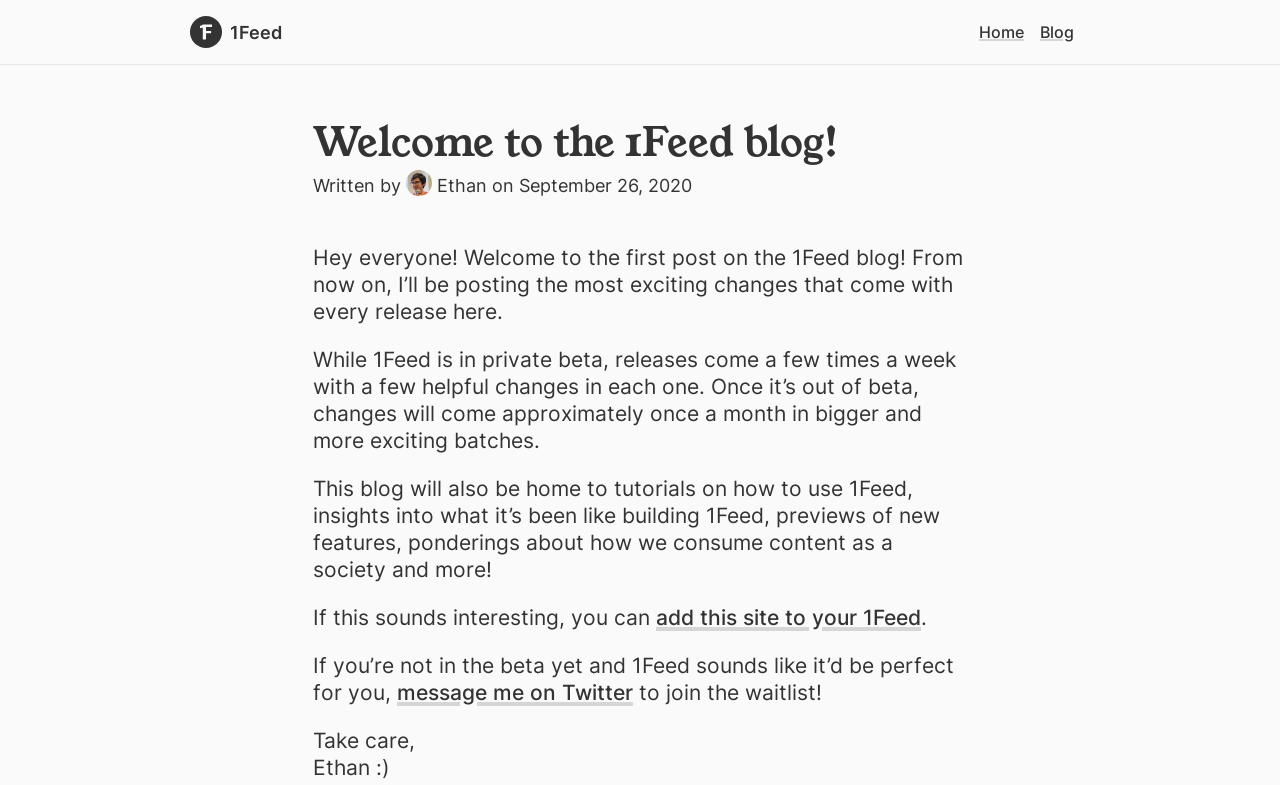Please study the image and answer the question comprehensively:
What can be added to 1Feed?

The thing that can be added to 1Feed can be determined by reading the link element with the text 'add this site to your 1Feed' which indicates that 'this site' can be added to 1Feed.